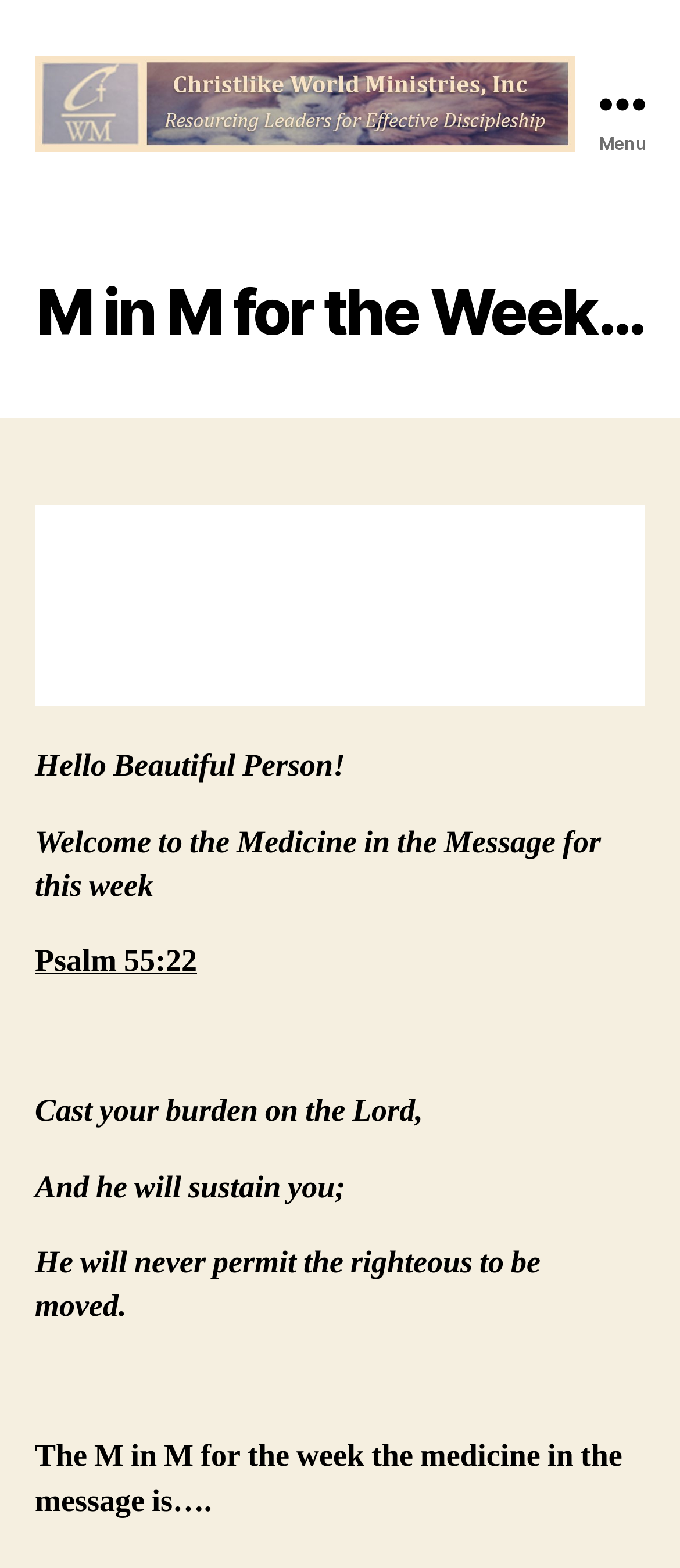What is the tone of the message?
Please elaborate on the answer to the question with detailed information.

I found the answer by reading the static text elements, which appear to be a biblical passage with an uplifting and encouraging tone. The message seems to be encouraging the reader to cast their burden on the Lord and trust in His sustenance.